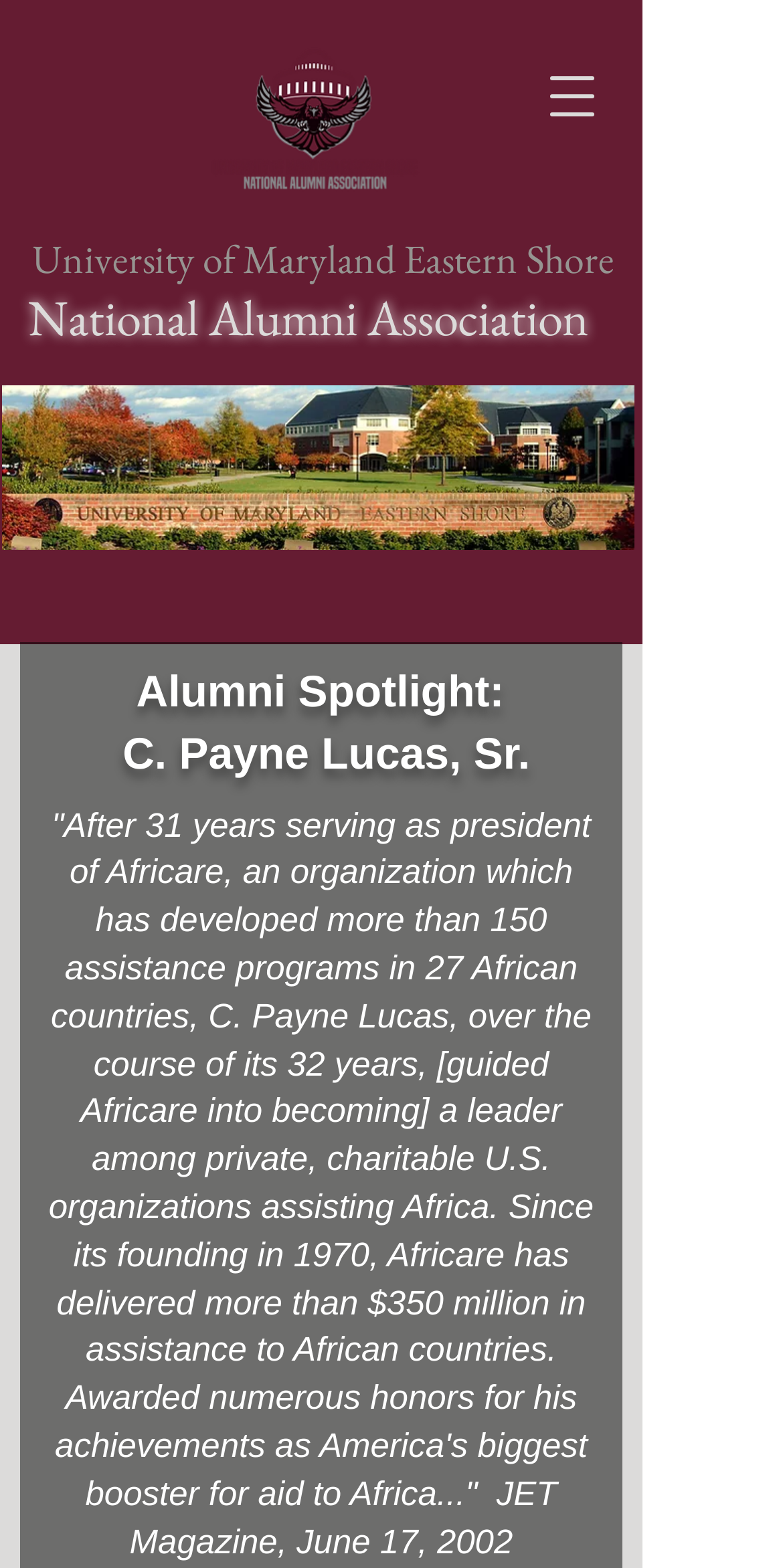Answer the following inquiry with a single word or phrase:
What is the organization that C. Payne Lucas was president of?

Africare